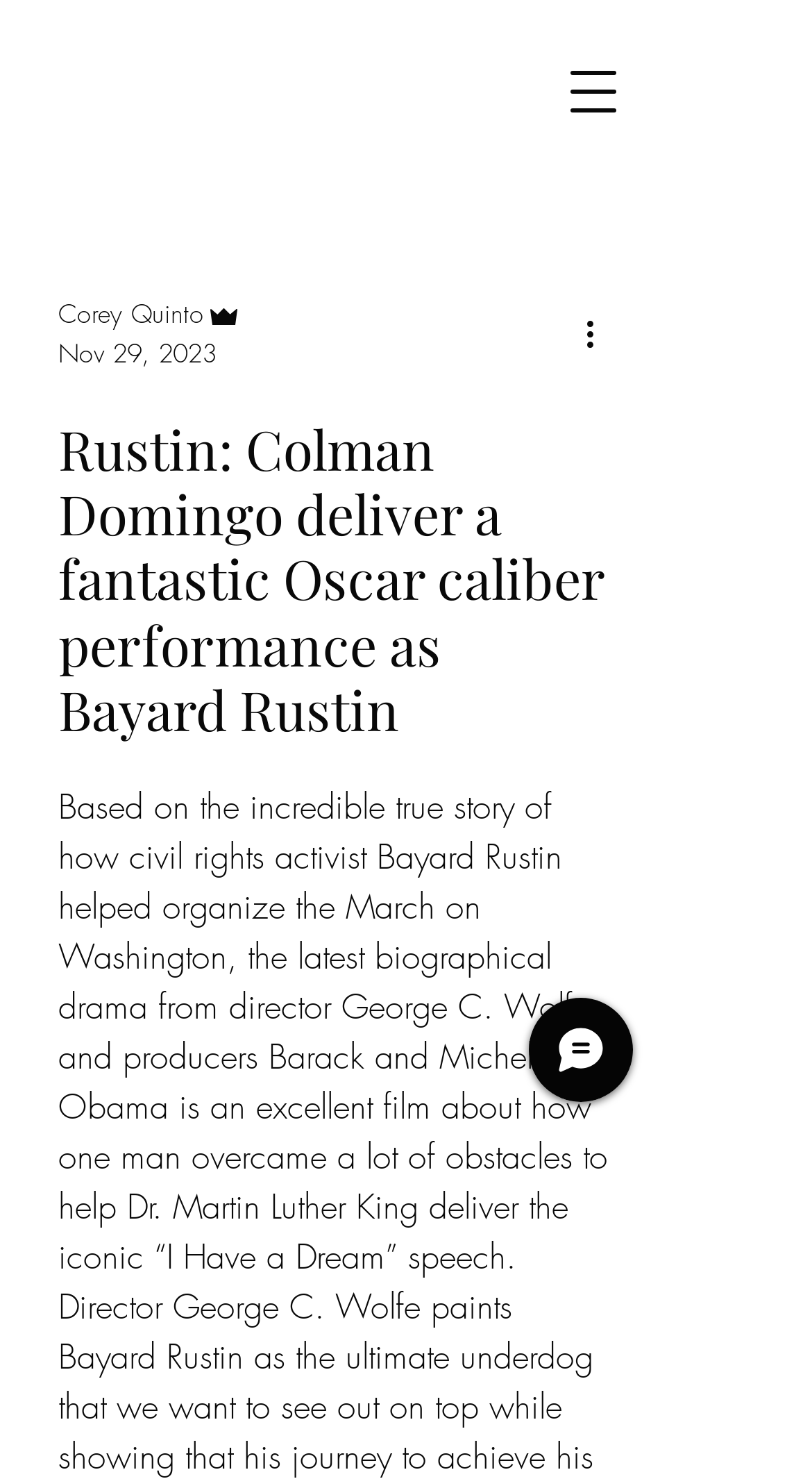Provide the bounding box coordinates of the HTML element this sentence describes: "Corey Quinto". The bounding box coordinates consist of four float numbers between 0 and 1, i.e., [left, top, right, bottom].

[0.072, 0.199, 0.3, 0.226]